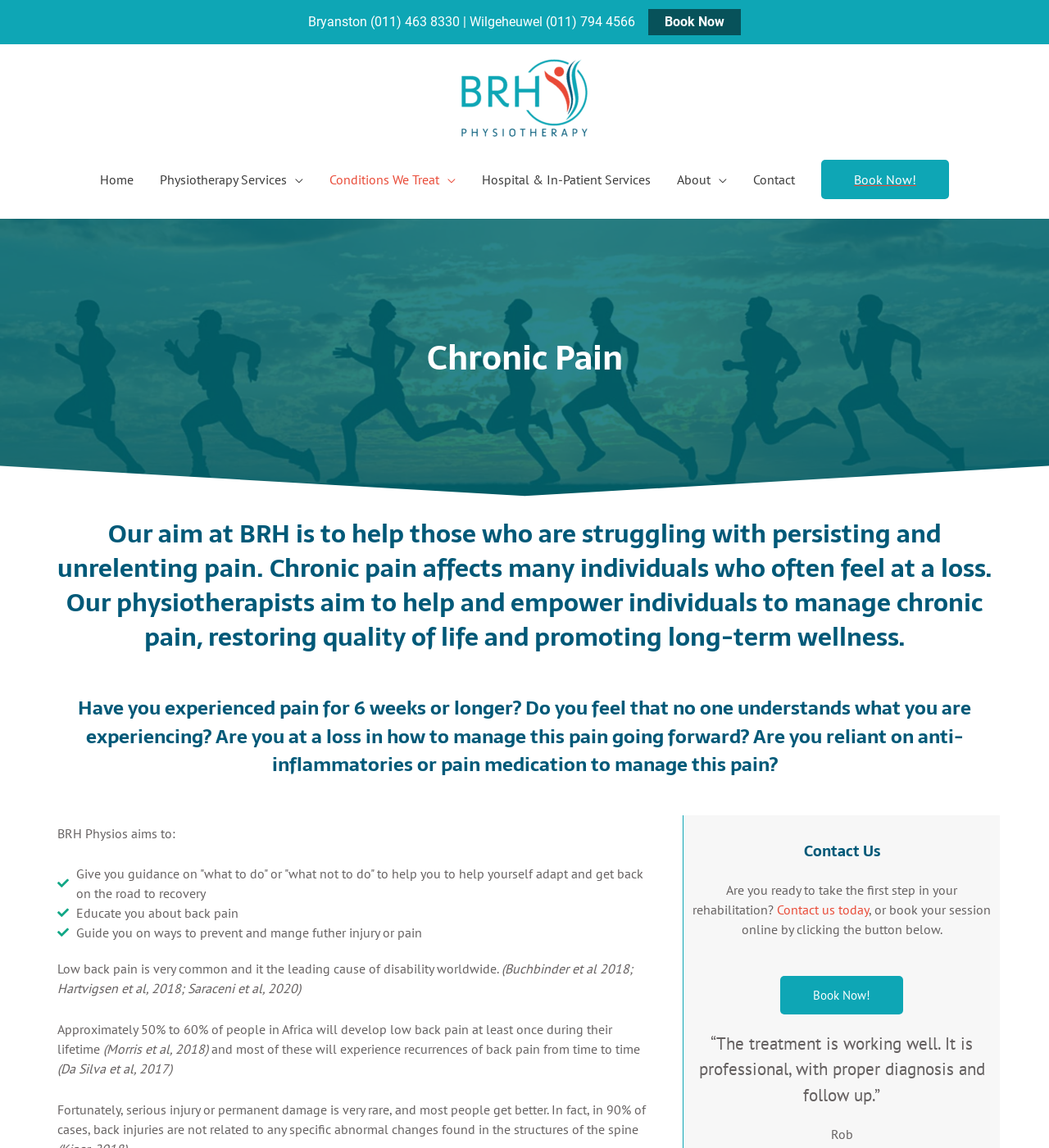Locate the UI element described by alt="Brhphysios" in the provided webpage screenshot. Return the bounding box coordinates in the format (top-left x, top-left y, bottom-right x, bottom-right y), ensuring all values are between 0 and 1.

[0.426, 0.078, 0.574, 0.092]